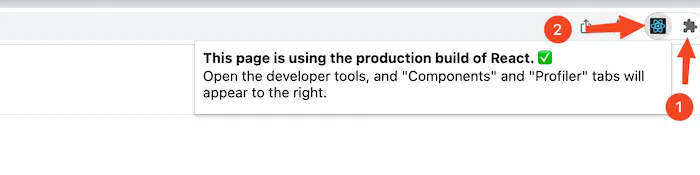What is the purpose of the React icon?
Refer to the image and provide a thorough answer to the question.

The React icon serves as a visual cue that the website is rendering a React application, indicating that the React Developer Tools extension is relevant to the current webpage.